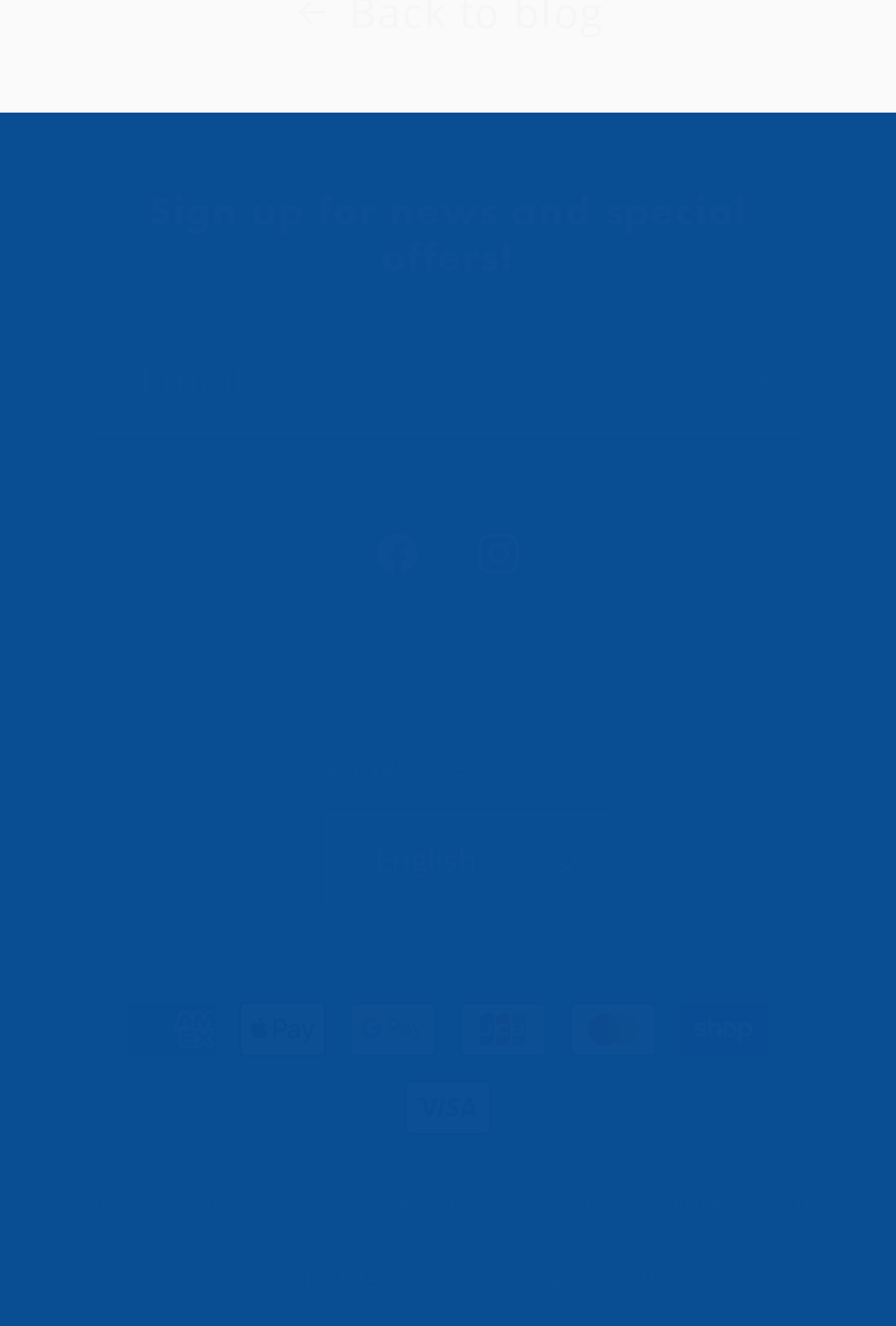Bounding box coordinates are given in the format (top-left x, top-left y, bottom-right x, bottom-right y). All values should be floating point numbers between 0 and 1. Provide the bounding box coordinate for the UI element described as: parent_node: Email name="contact[email]" placeholder="Email"

[0.105, 0.248, 0.895, 0.326]